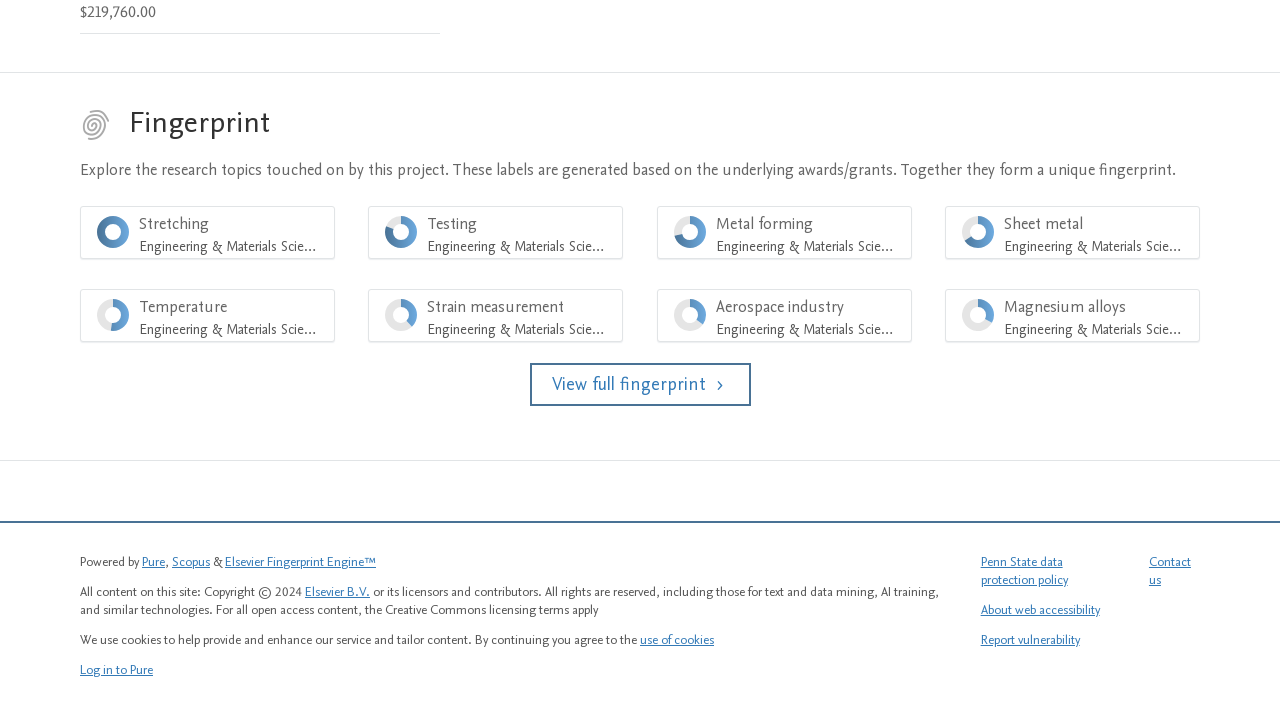Pinpoint the bounding box coordinates of the clickable area needed to execute the instruction: "Explore research topics". The coordinates should be specified as four float numbers between 0 and 1, i.e., [left, top, right, bottom].

[0.062, 0.143, 0.93, 0.207]